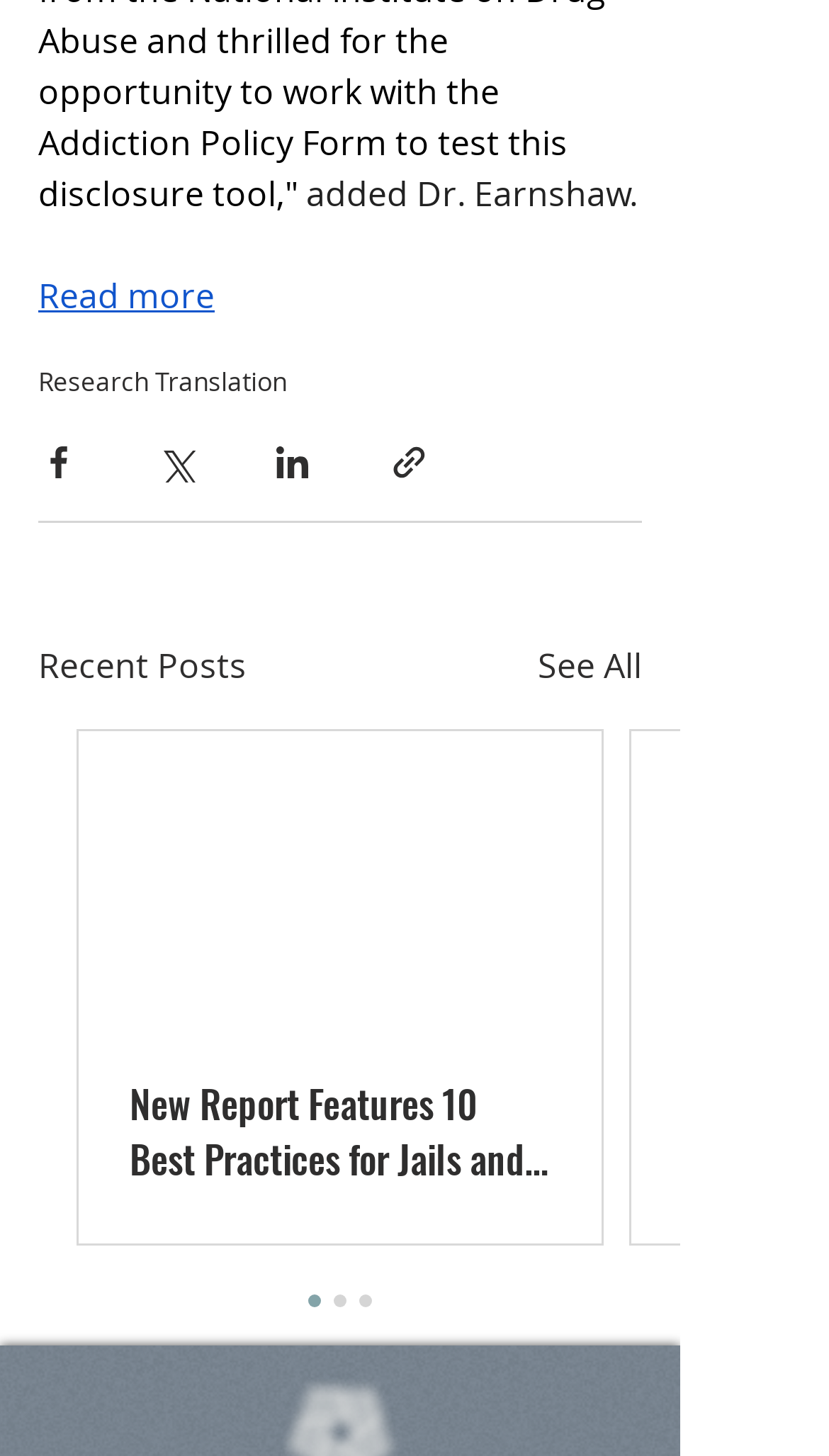How many share options are available?
Respond with a short answer, either a single word or a phrase, based on the image.

4